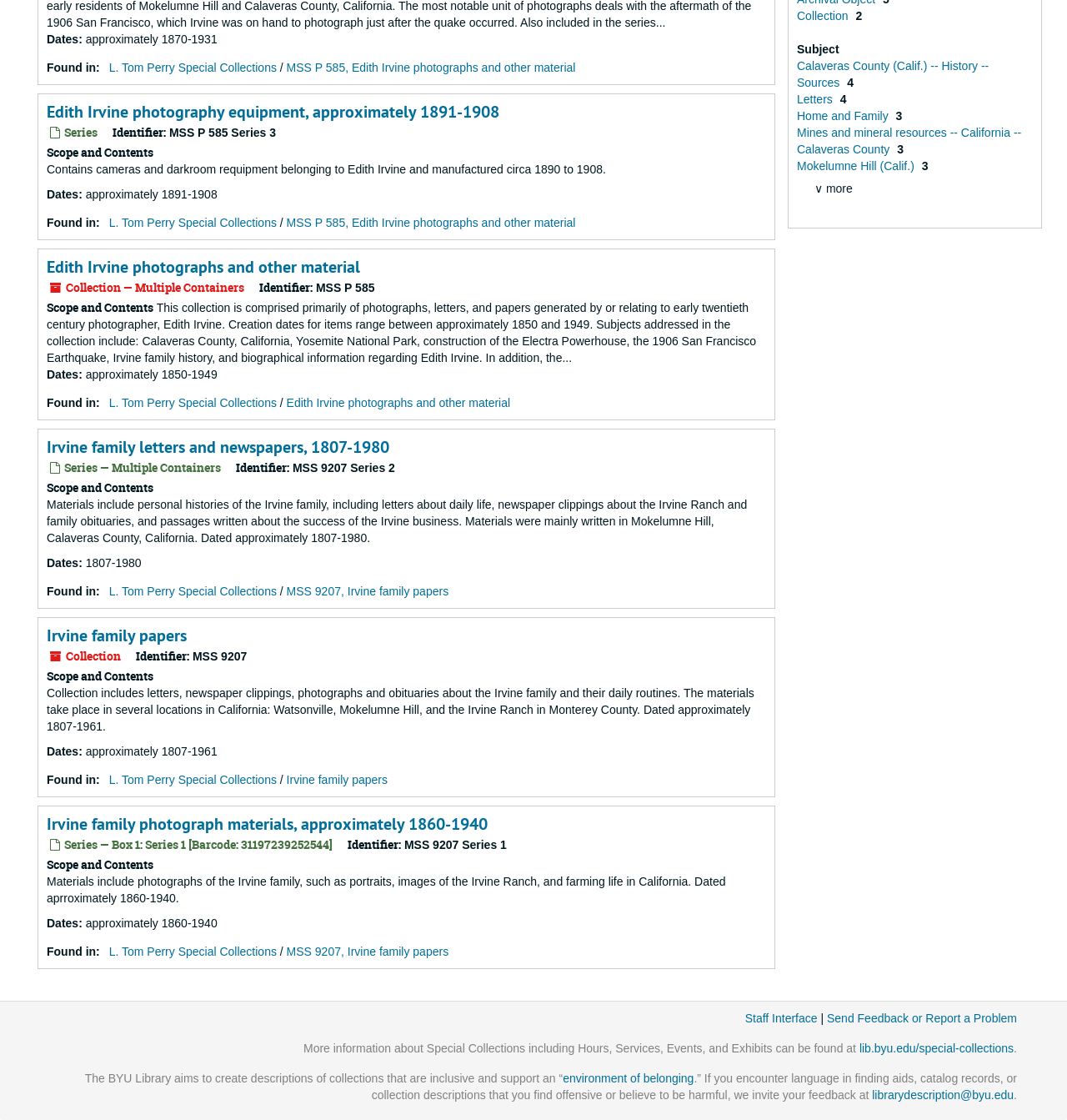Refer to the element description Staff Interface and identify the corresponding bounding box in the screenshot. Format the coordinates as (top-left x, top-left y, bottom-right x, bottom-right y) with values in the range of 0 to 1.

[0.698, 0.903, 0.766, 0.915]